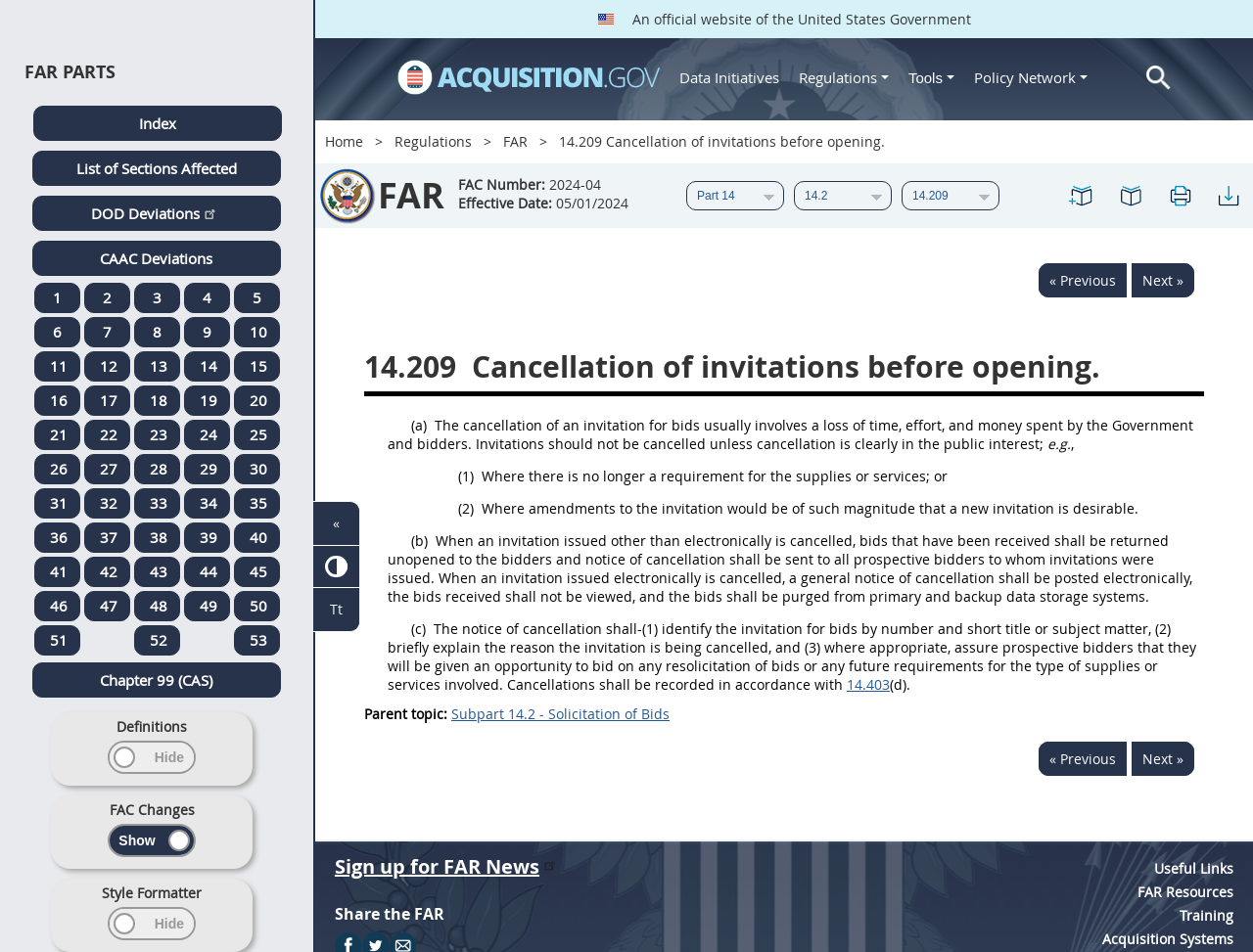Please predict the bounding box coordinates of the element's region where a click is necessary to complete the following instruction: "go to careers website". The coordinates should be represented by four float numbers between 0 and 1, i.e., [left, top, right, bottom].

None